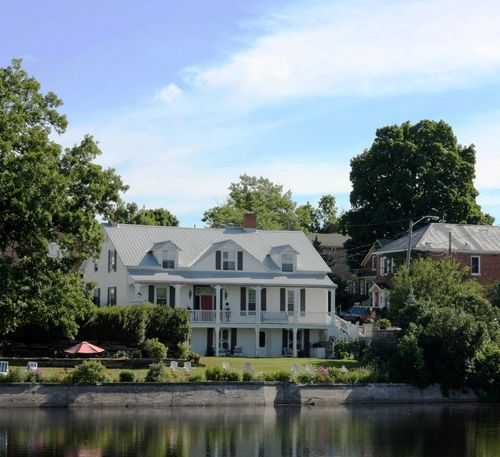What is the location of Menzies House?
Refer to the image and provide a one-word or short phrase answer.

Mississippi Mills